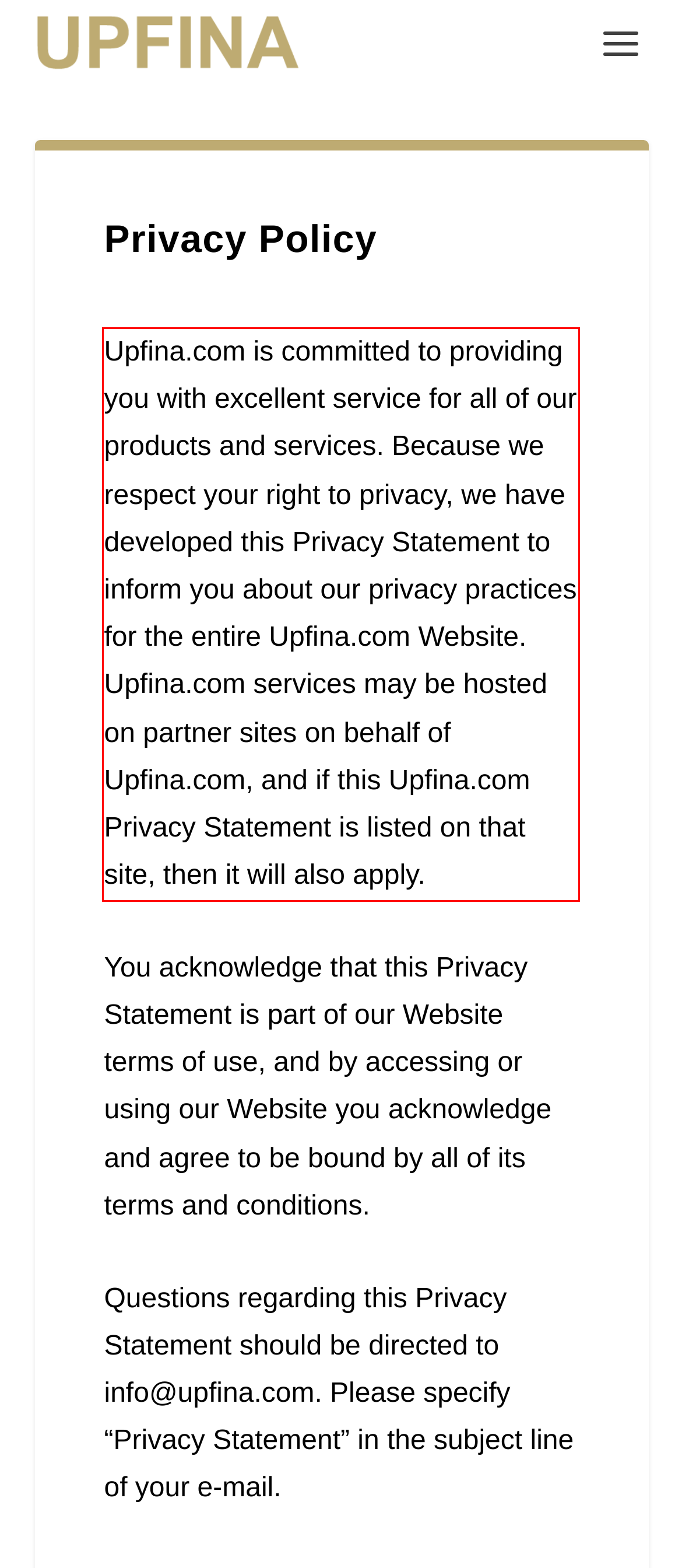Please perform OCR on the text within the red rectangle in the webpage screenshot and return the text content.

Upfina.com is committed to providing you with excellent service for all of our products and services. Because we respect your right to privacy, we have developed this Privacy Statement to inform you about our privacy practices for the entire Upfina.com Website. Upfina.com services may be hosted on partner sites on behalf of Upfina.com, and if this Upfina.com Privacy Statement is listed on that site, then it will also apply.